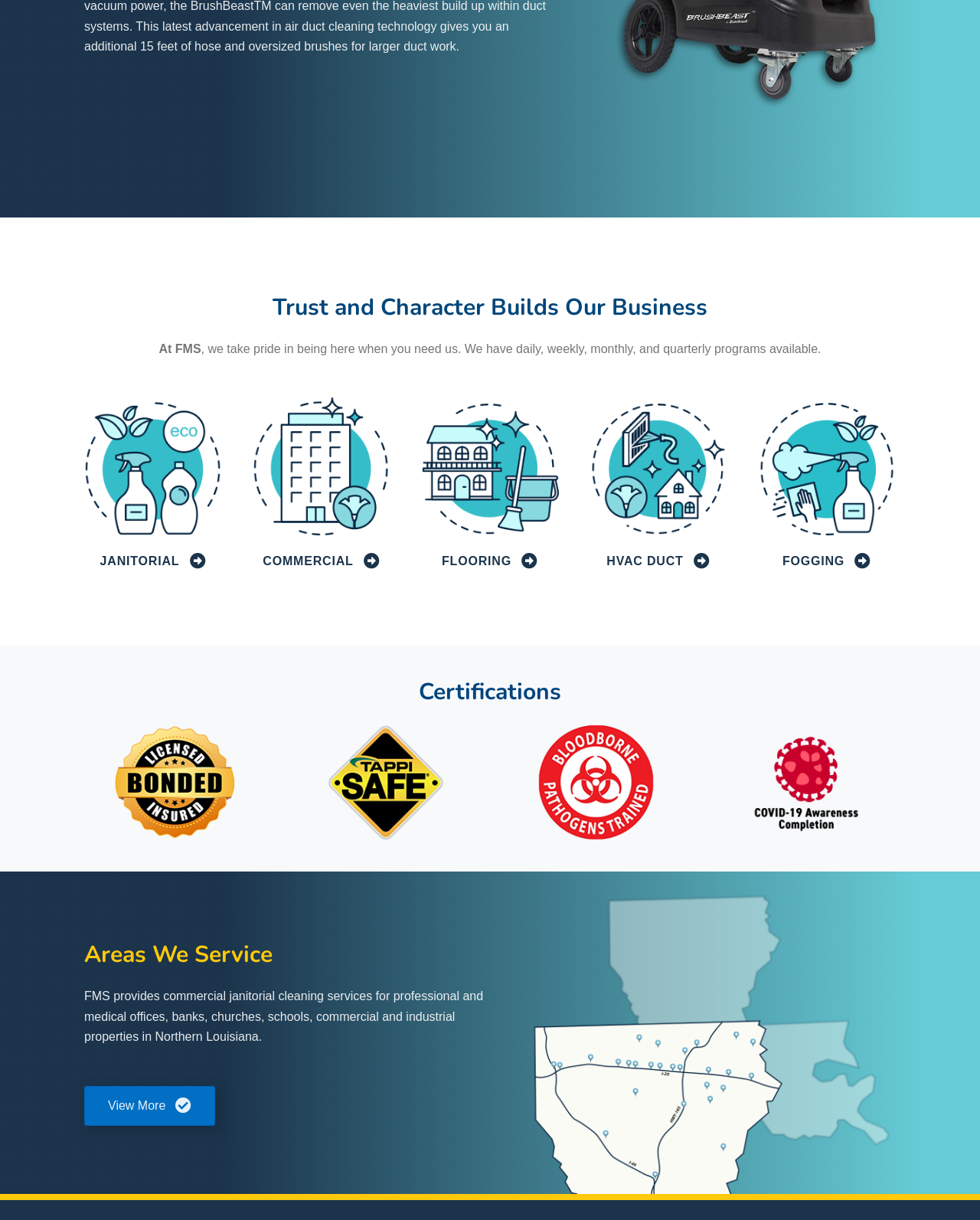Given the element description, predict the bounding box coordinates in the format (top-left x, top-left y, bottom-right x, bottom-right y), using floating point numbers between 0 and 1: alt="FMS cleaning" title="comm-cleaning"

[0.258, 0.376, 0.398, 0.387]